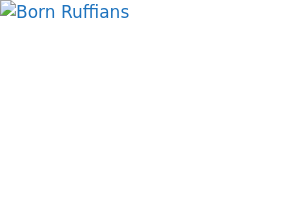Present a detailed portrayal of the image.

The image features the logo or emblem of the Canadian indie rock band Born Ruffians. Known for their energetic sound and engaging performances, the band hails from Toronto and has made a significant mark in the indie music scene. This image is associated with their latest music video for the track "Permanent Hesitation," which showcases the group's distinctive style. The accompanying article discusses the band's creative approach, highlighting the video’s unique filming techniques and artistic elements, reflecting the song's themes of love and hesitation. The image serves to represent the band's identity and connection to their music, aimed at fans and new listeners alike.